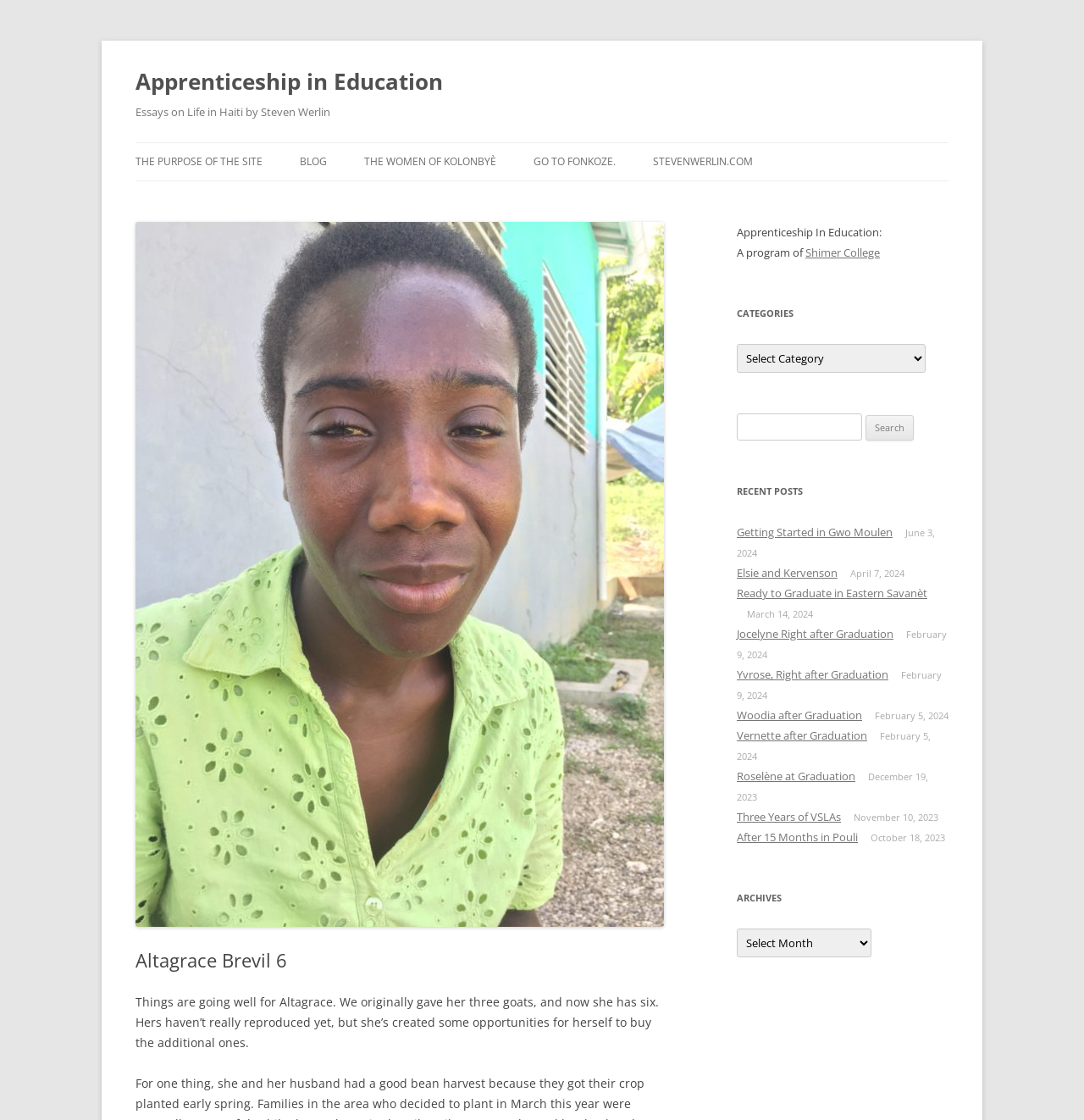Can you find and provide the main heading text of this webpage?

Apprenticeship in Education